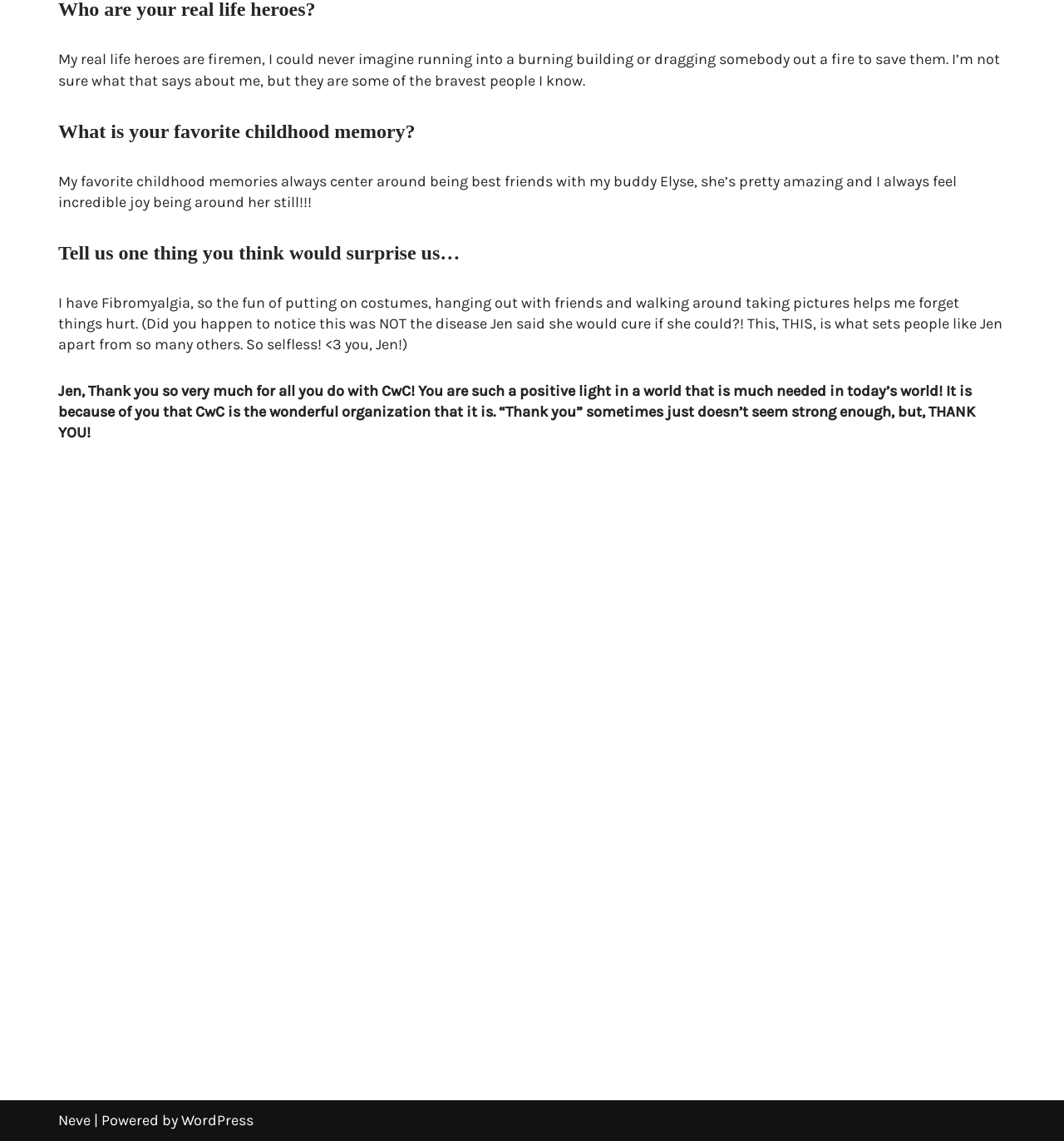What is the author's opinion about Jen?
Refer to the image and provide a concise answer in one word or phrase.

Very positive